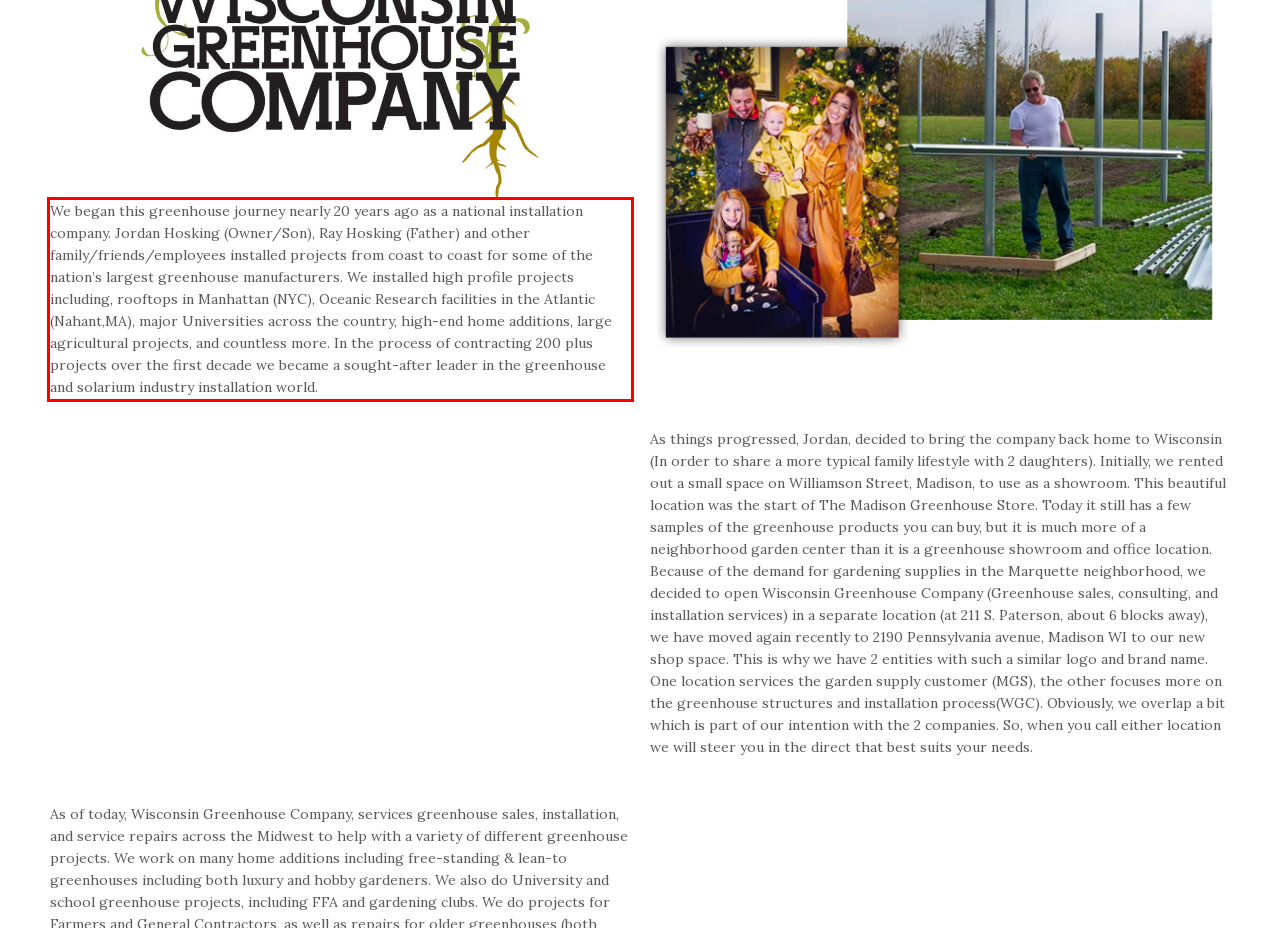Using the provided webpage screenshot, identify and read the text within the red rectangle bounding box.

We began this greenhouse journey nearly 20 years ago as a national installation company. Jordan Hosking (Owner/Son), Ray Hosking (Father) and other family/friends/employees installed projects from coast to coast for some of the nation’s largest greenhouse manufacturers. We installed high profile projects including, rooftops in Manhattan (NYC), Oceanic Research facilities in the Atlantic (Nahant,MA), major Universities across the country, high-end home additions, large agricultural projects, and countless more. In the process of contracting 200 plus projects over the first decade we became a sought-after leader in the greenhouse and solarium industry installation world.